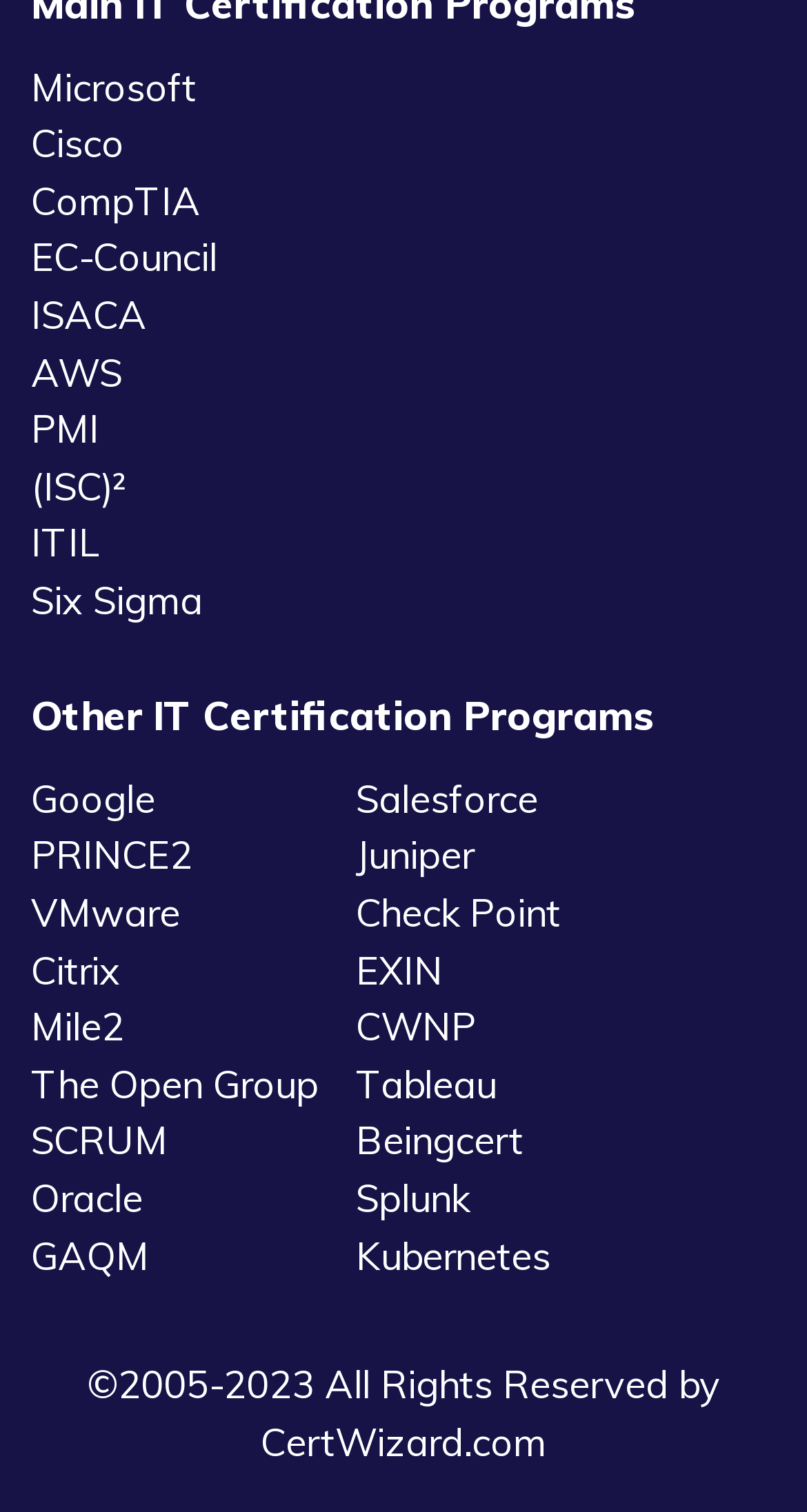Find the bounding box coordinates for the HTML element described in this sentence: "The Open Group". Provide the coordinates as four float numbers between 0 and 1, in the format [left, top, right, bottom].

[0.038, 0.701, 0.395, 0.733]